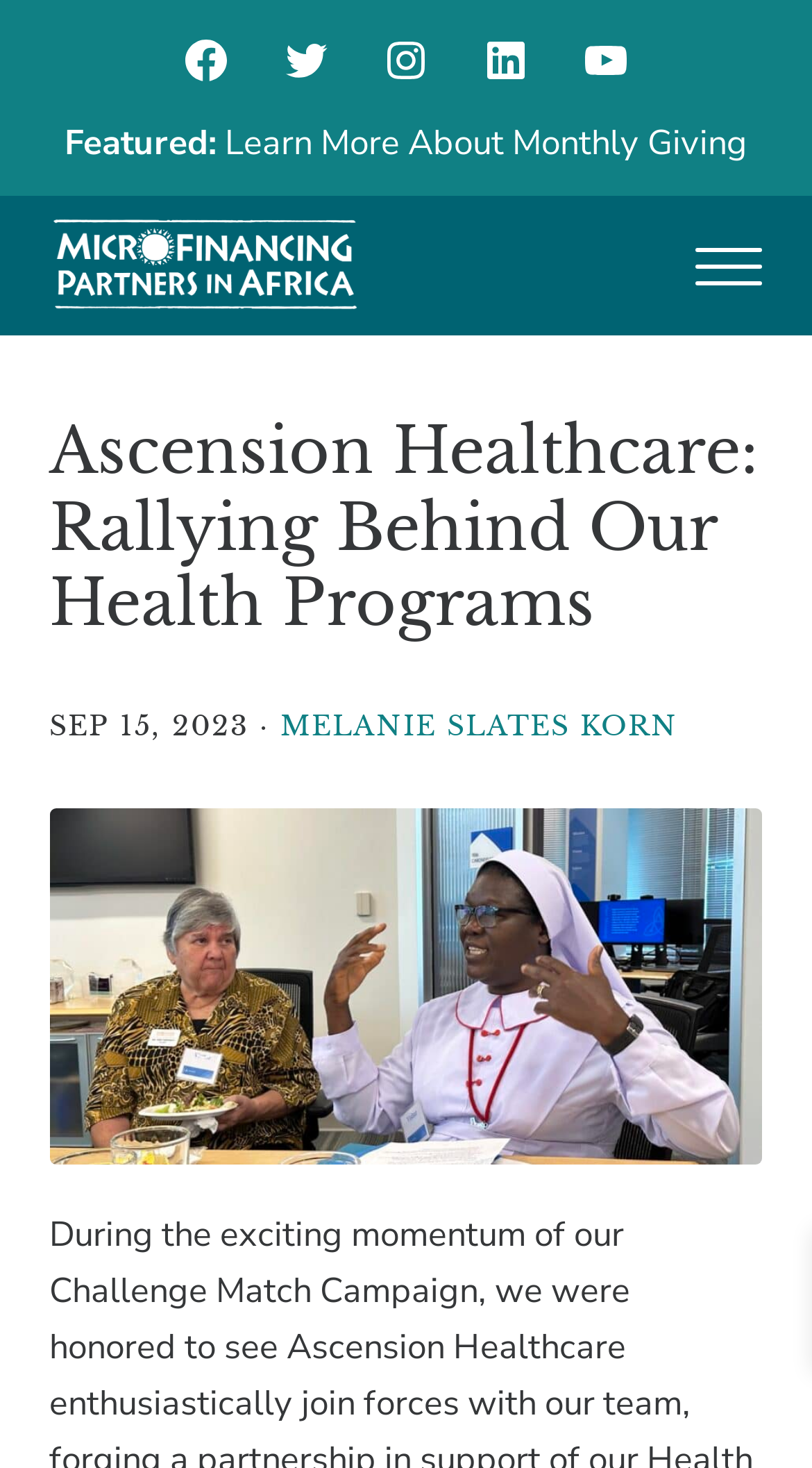What is the name of the organization partnering with MPA?
Using the visual information from the image, give a one-word or short-phrase answer.

Ascension Healthcare